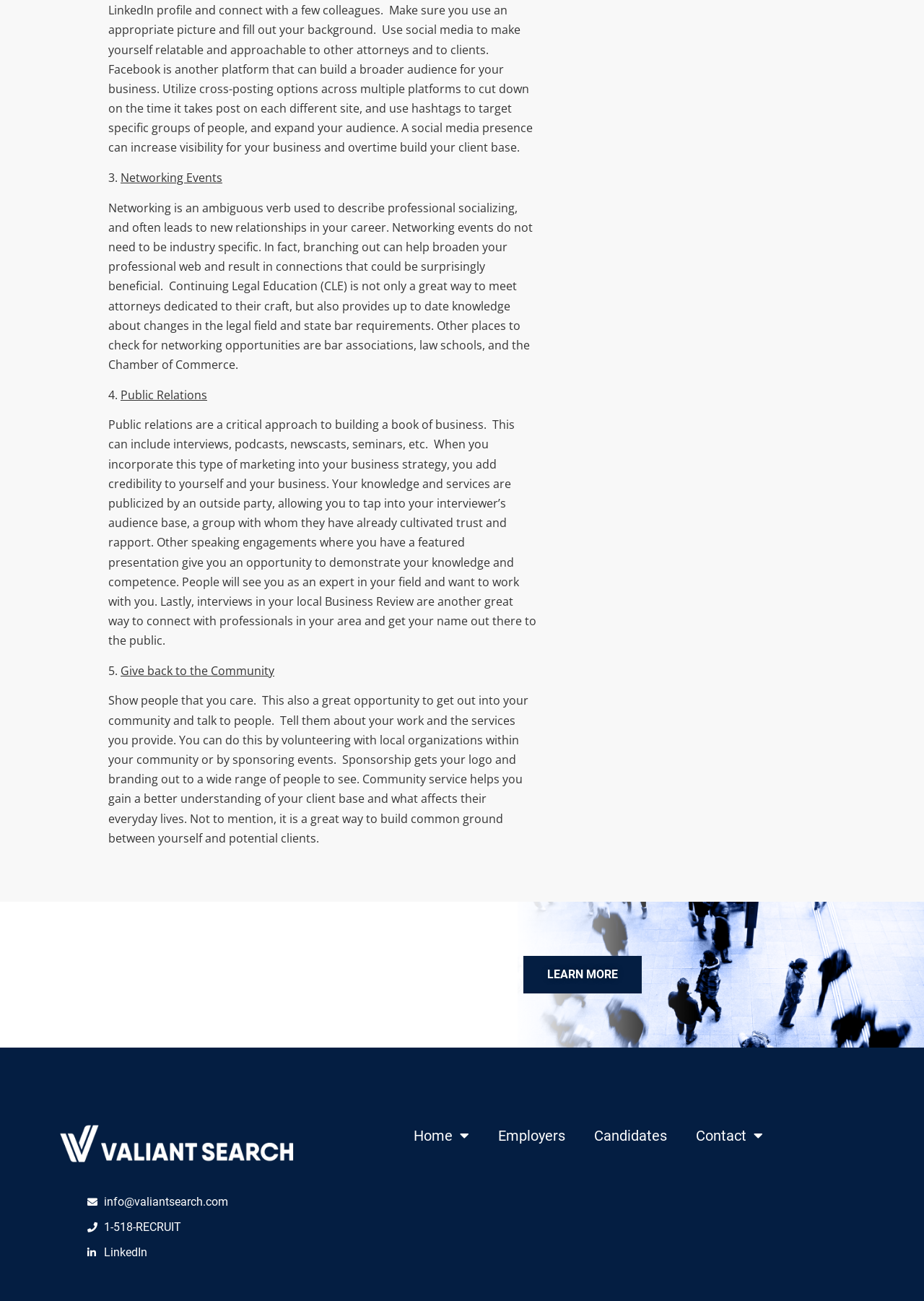Please answer the following question using a single word or phrase: 
What is the contact email address?

info@valiantsearch.com